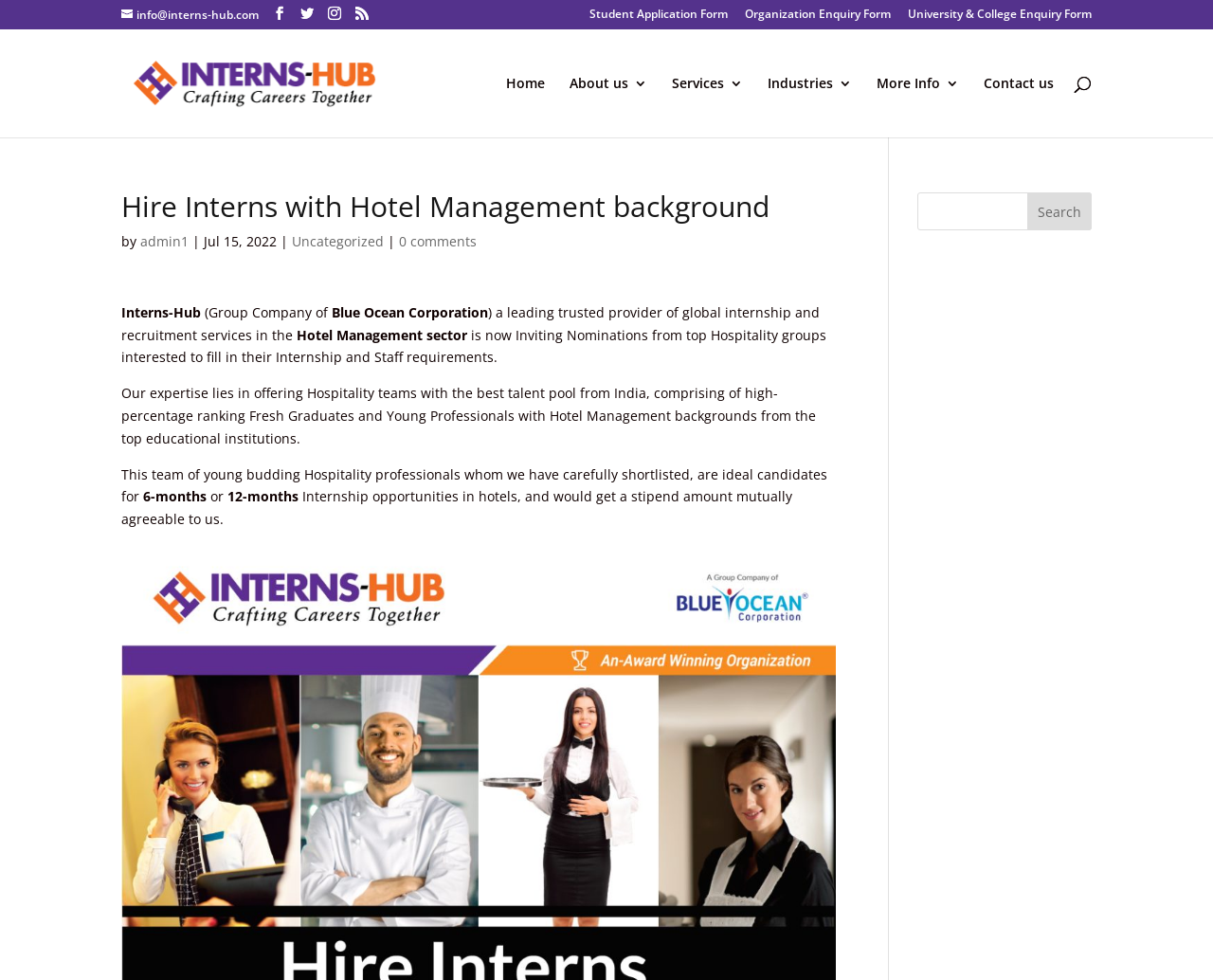Locate the bounding box coordinates of the clickable element to fulfill the following instruction: "Search in the search box". Provide the coordinates as four float numbers between 0 and 1 in the format [left, top, right, bottom].

[0.756, 0.196, 0.9, 0.235]